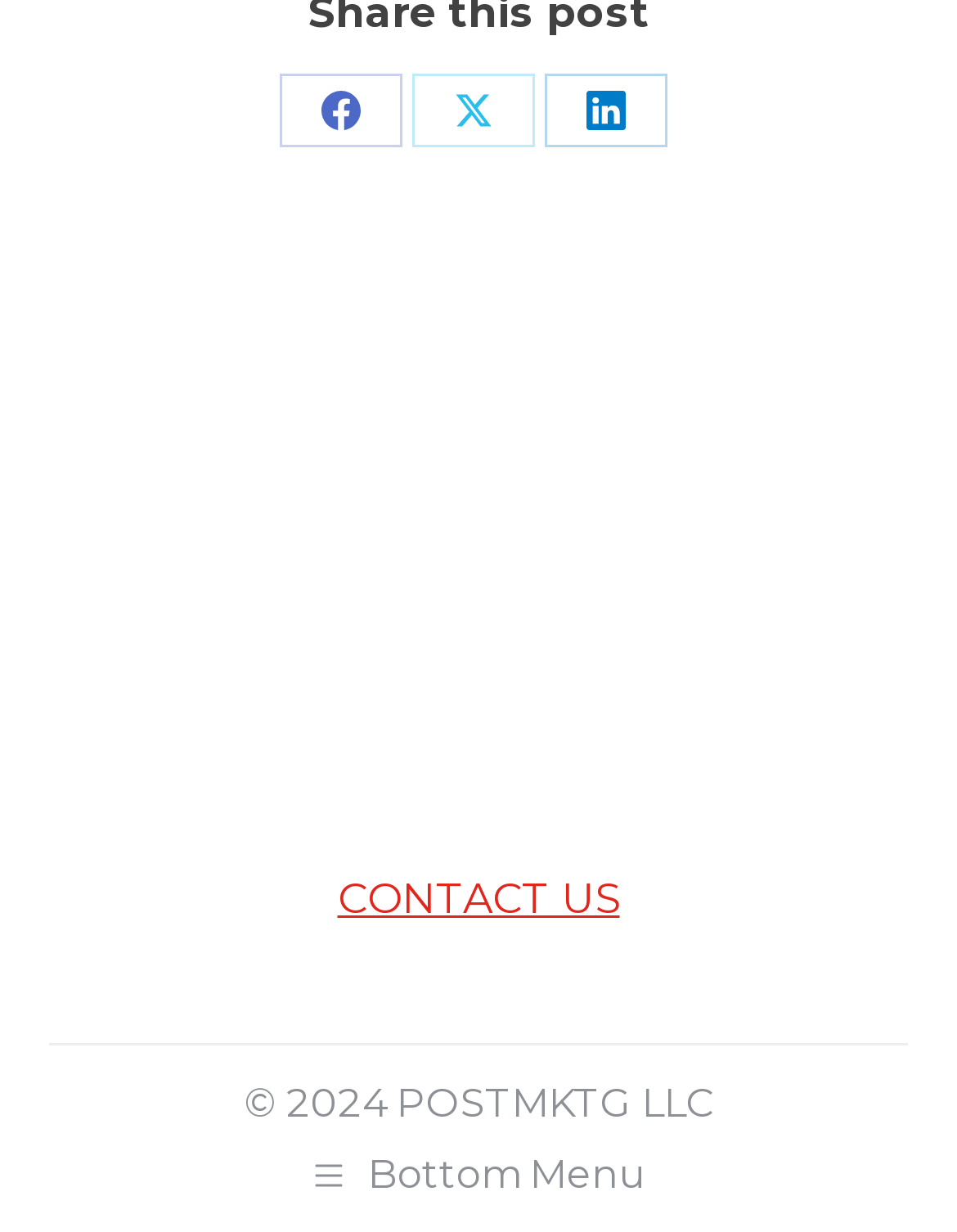What is the purpose of the 'CONTACT US' link?
Provide a detailed answer to the question using information from the image.

I found a link element with the text 'CONTACT US' which is likely to be used to contact the website owner or the company behind the website.